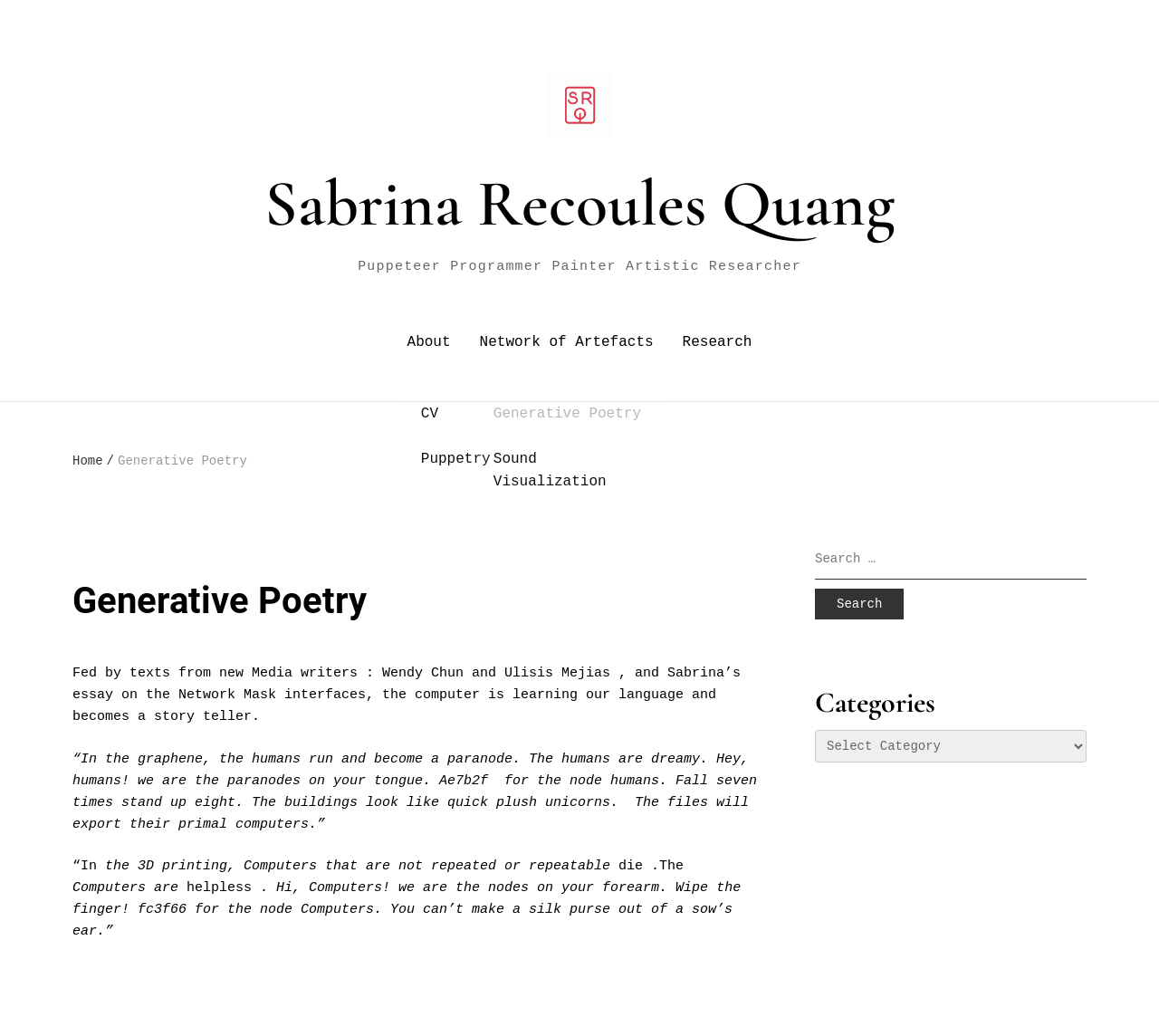What is the category of the content on this webpage?
Respond to the question with a single word or phrase according to the image.

Generative Poetry